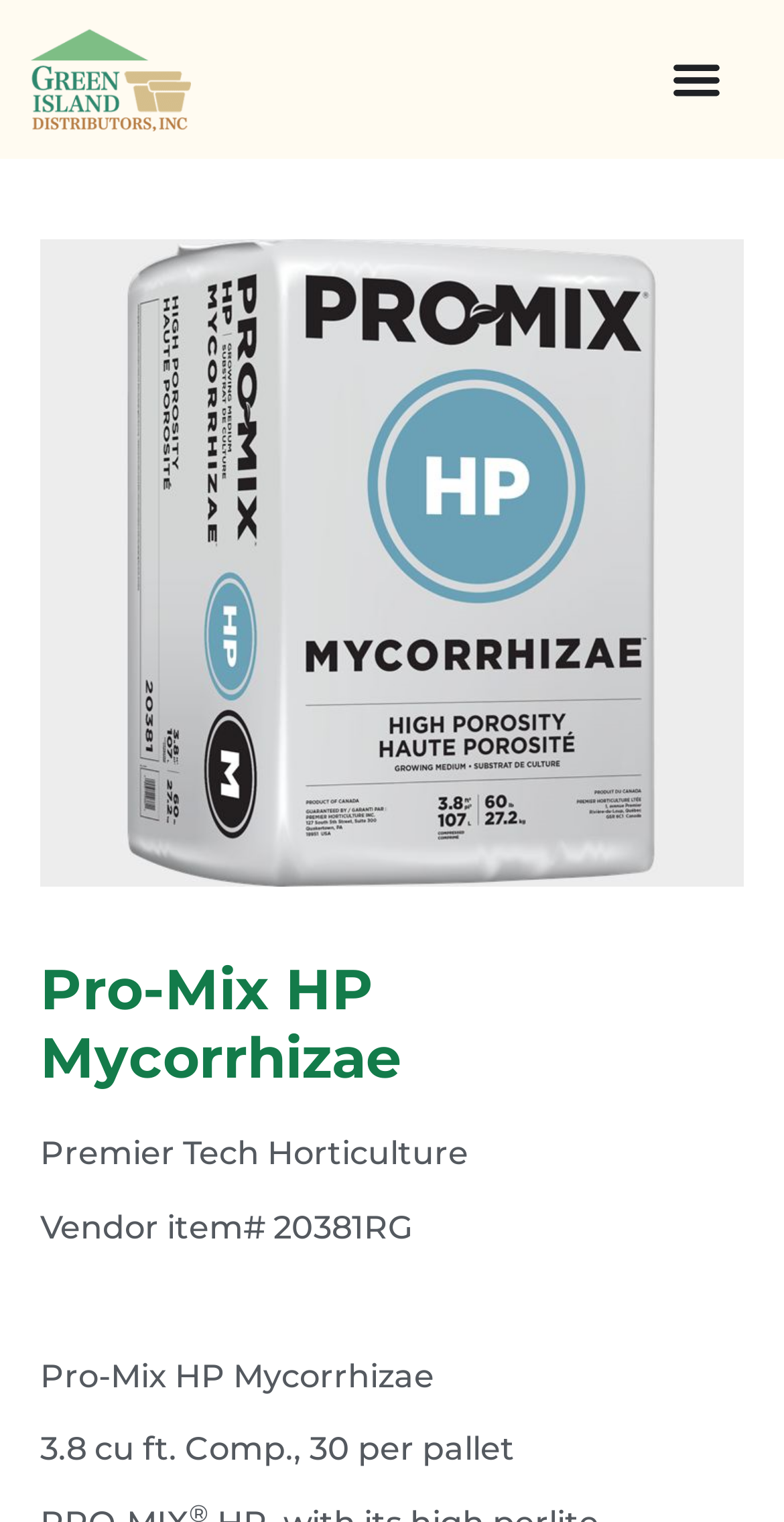What is the company name?
Look at the image and answer with only one word or phrase.

Premier Tech Horticulture